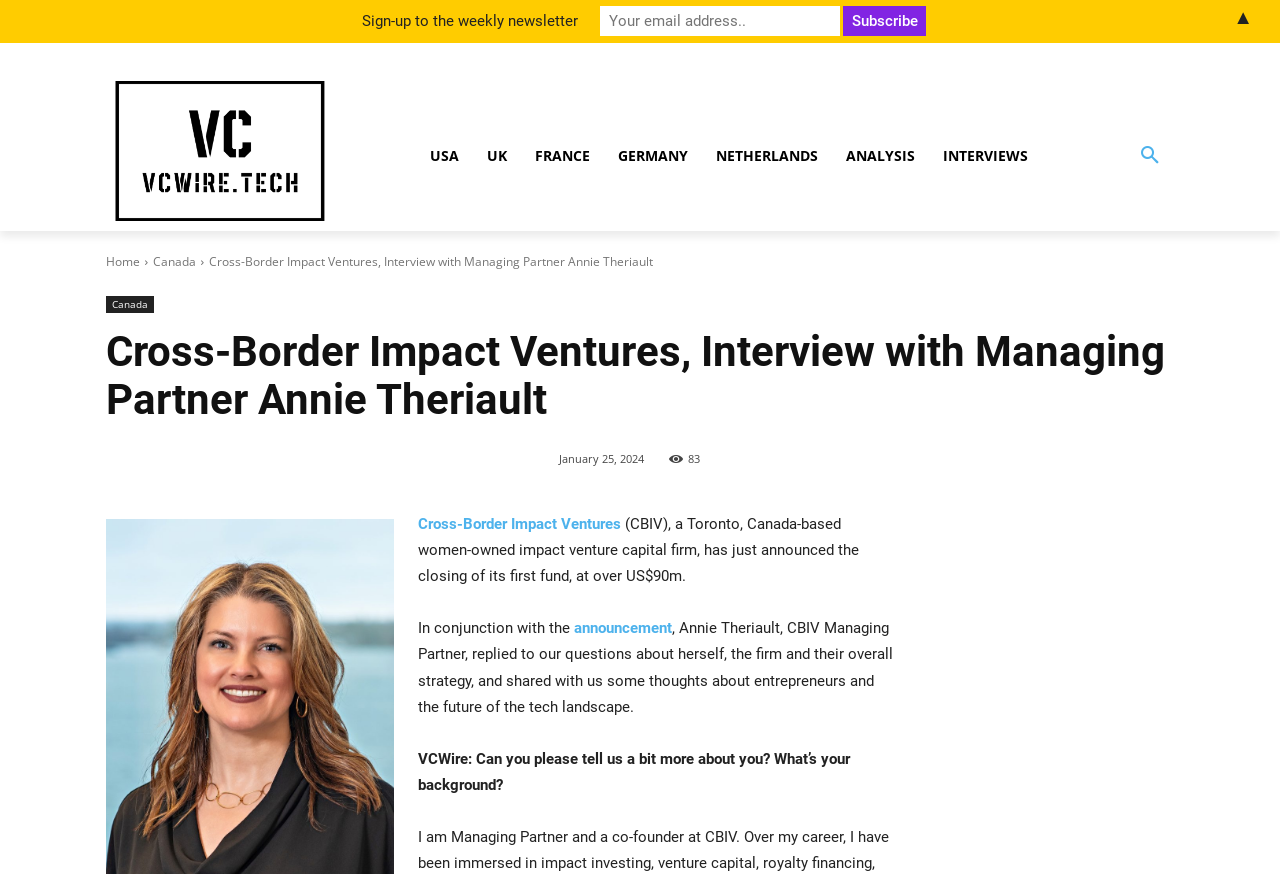Using the webpage screenshot and the element description Cross-Border Impact Ventures, determine the bounding box coordinates. Specify the coordinates in the format (top-left x, top-left y, bottom-right x, bottom-right y) with values ranging from 0 to 1.

[0.327, 0.589, 0.485, 0.61]